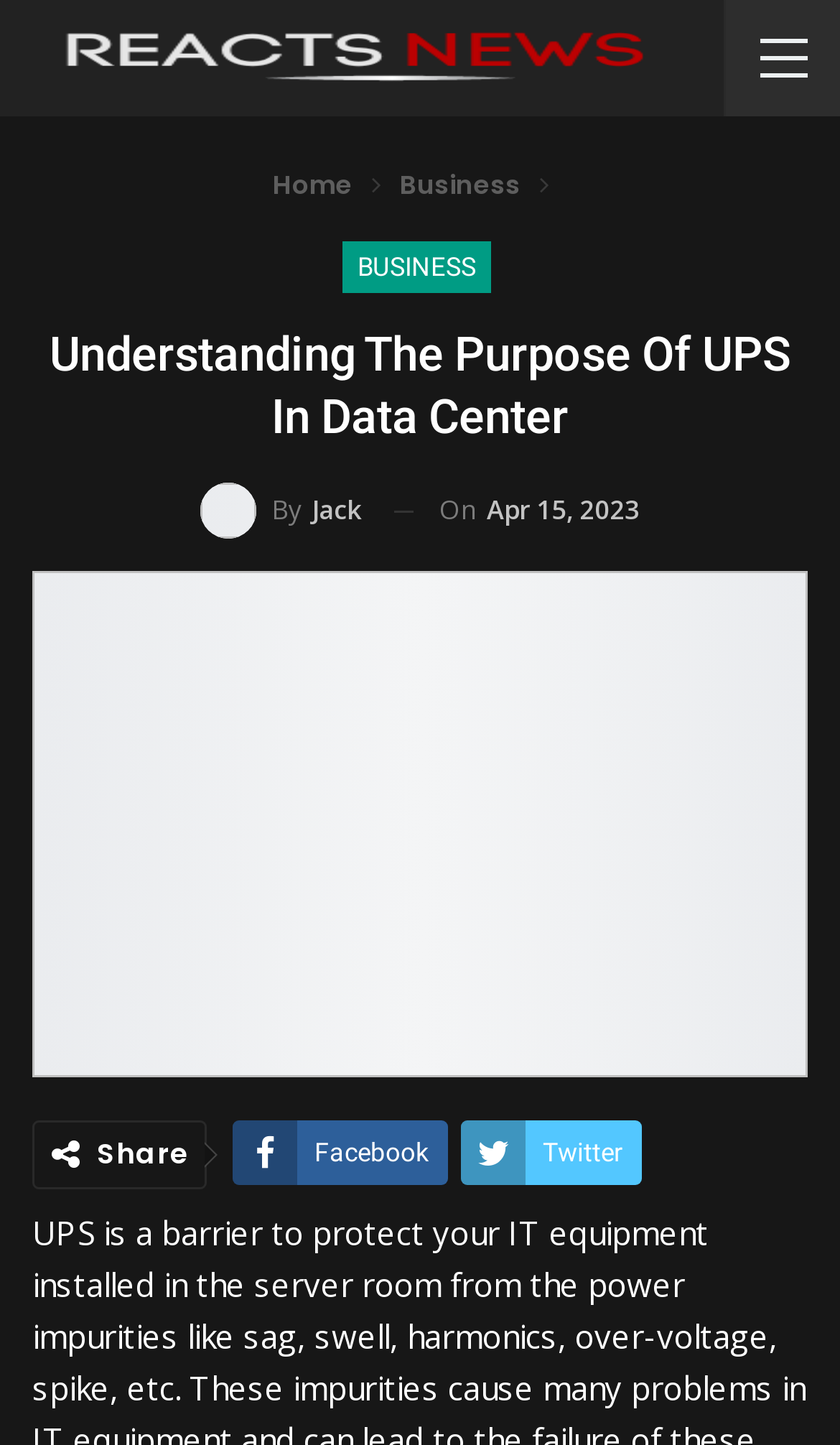Provide the bounding box coordinates of the HTML element this sentence describes: "By Jack".

[0.238, 0.333, 0.431, 0.373]